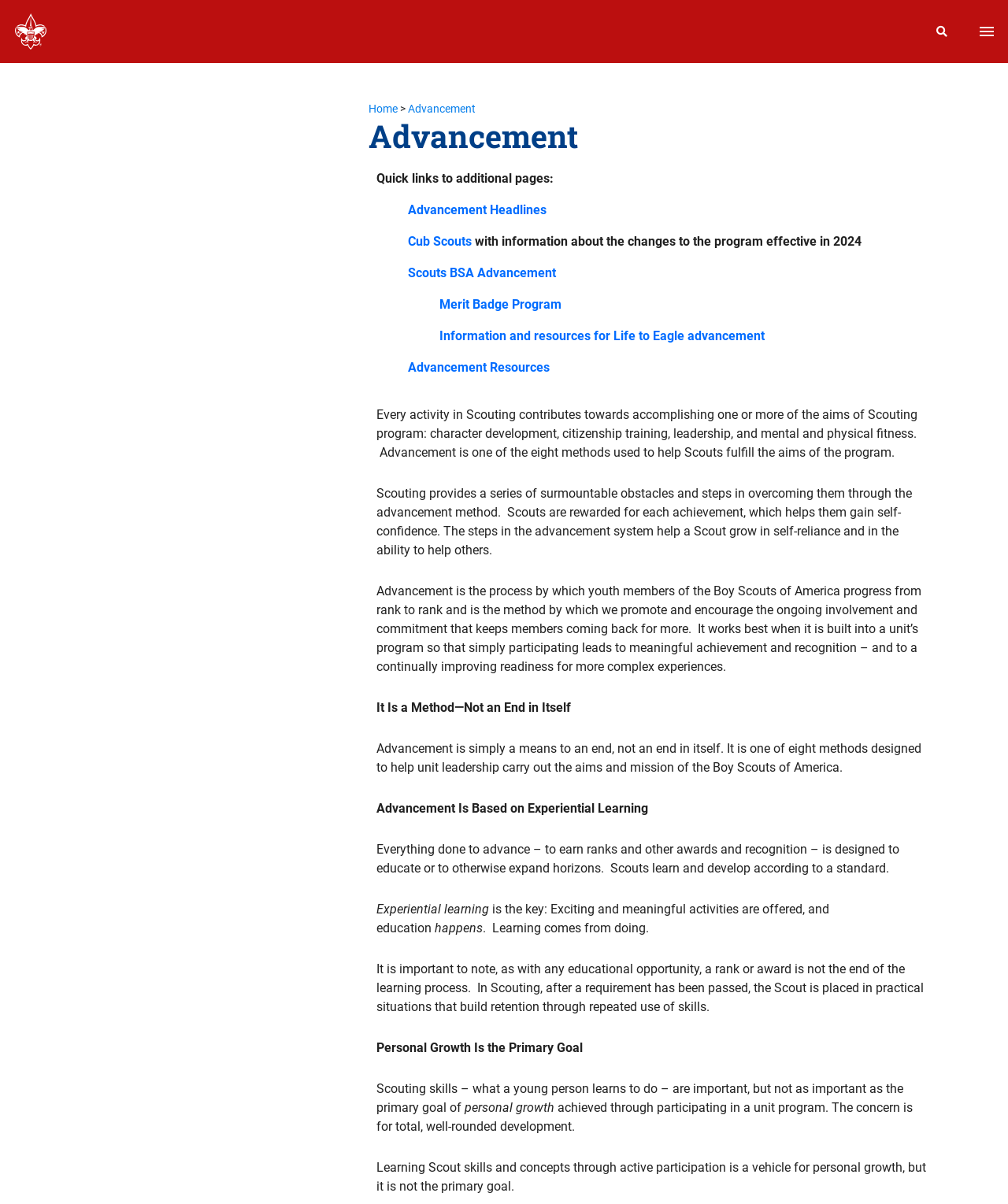Give a one-word or one-phrase response to the question: 
What is the purpose of advancement in Scouting?

Personal growth